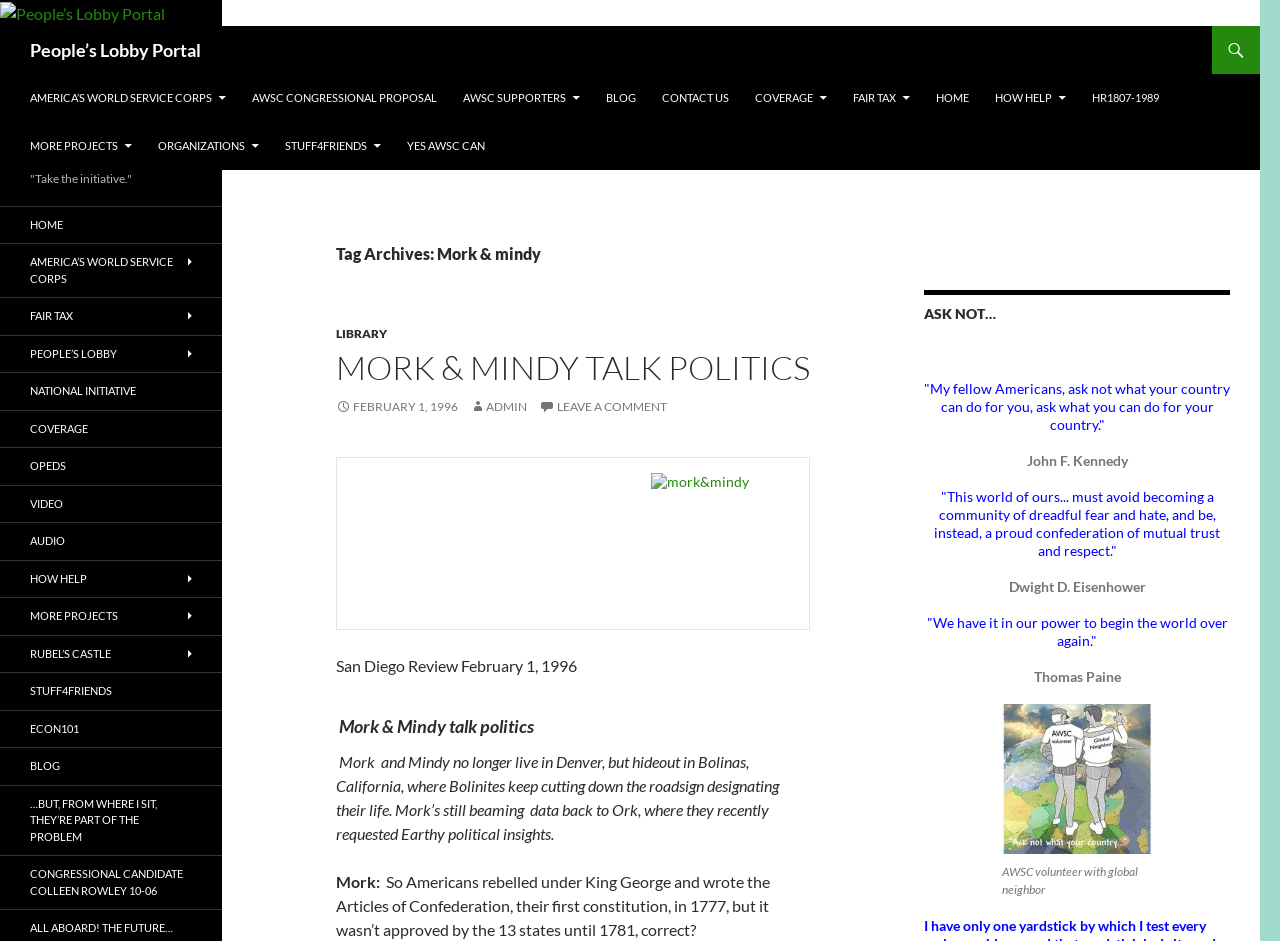Find the bounding box coordinates of the area to click in order to follow the instruction: "Learn about 'AMERICA’S WORLD SERVICE CORPS'".

[0.014, 0.079, 0.186, 0.13]